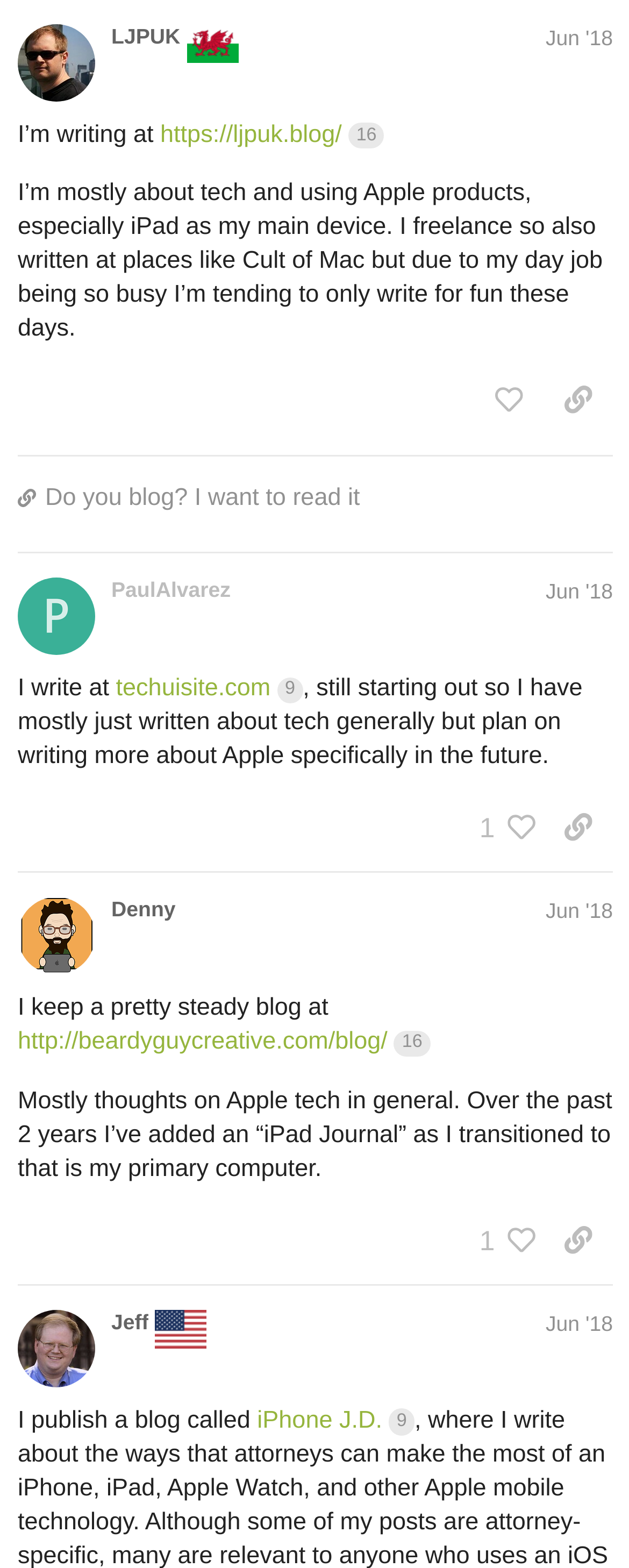Look at the image and write a detailed answer to the question: 
How many people liked the post by Denny?

I looked at the post by Denny and found a button that says '1 person liked this post. Click to view', indicating that one person liked the post.